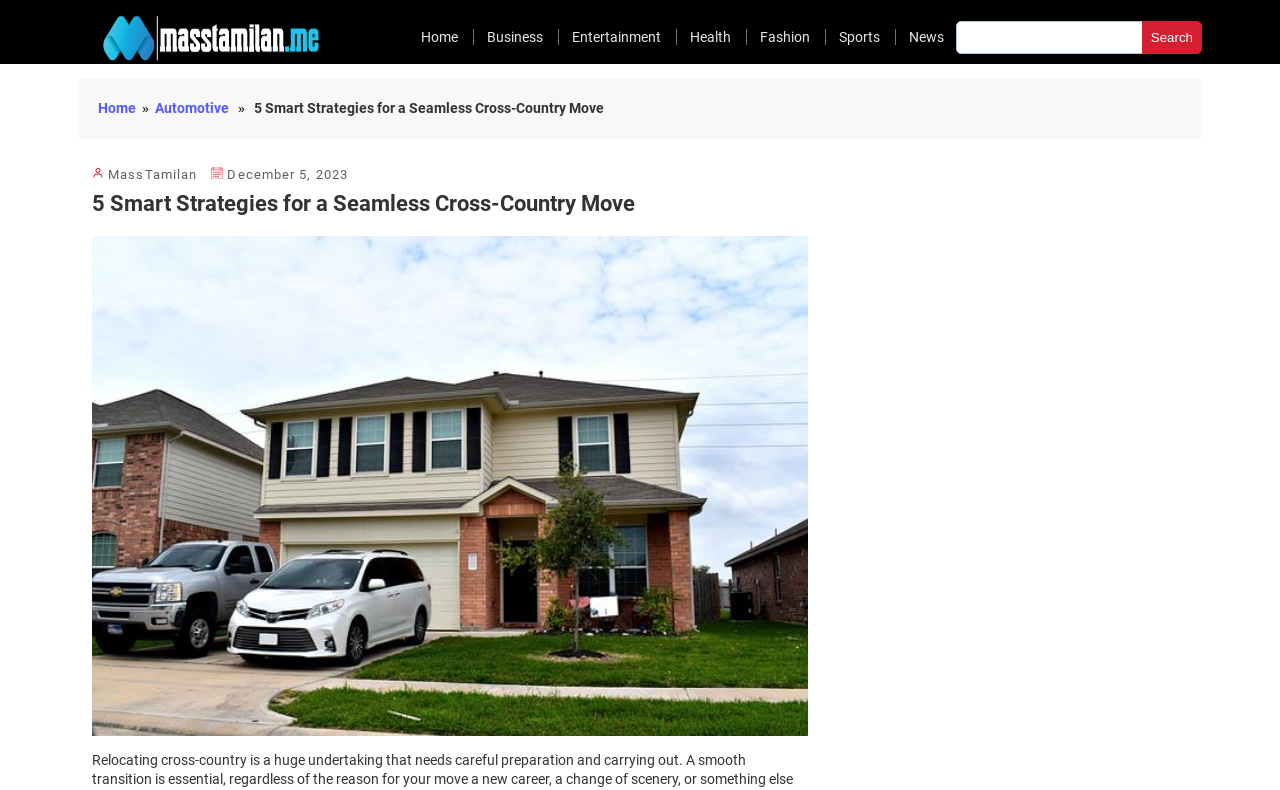What categories are available in the navigation menu?
Ensure your answer is thorough and detailed.

The categories available in the navigation menu can be determined by looking at the links located at the top of the webpage, which include 'Home', 'Business', 'Entertainment', 'Health', 'Fashion', 'Sports', and 'News'.